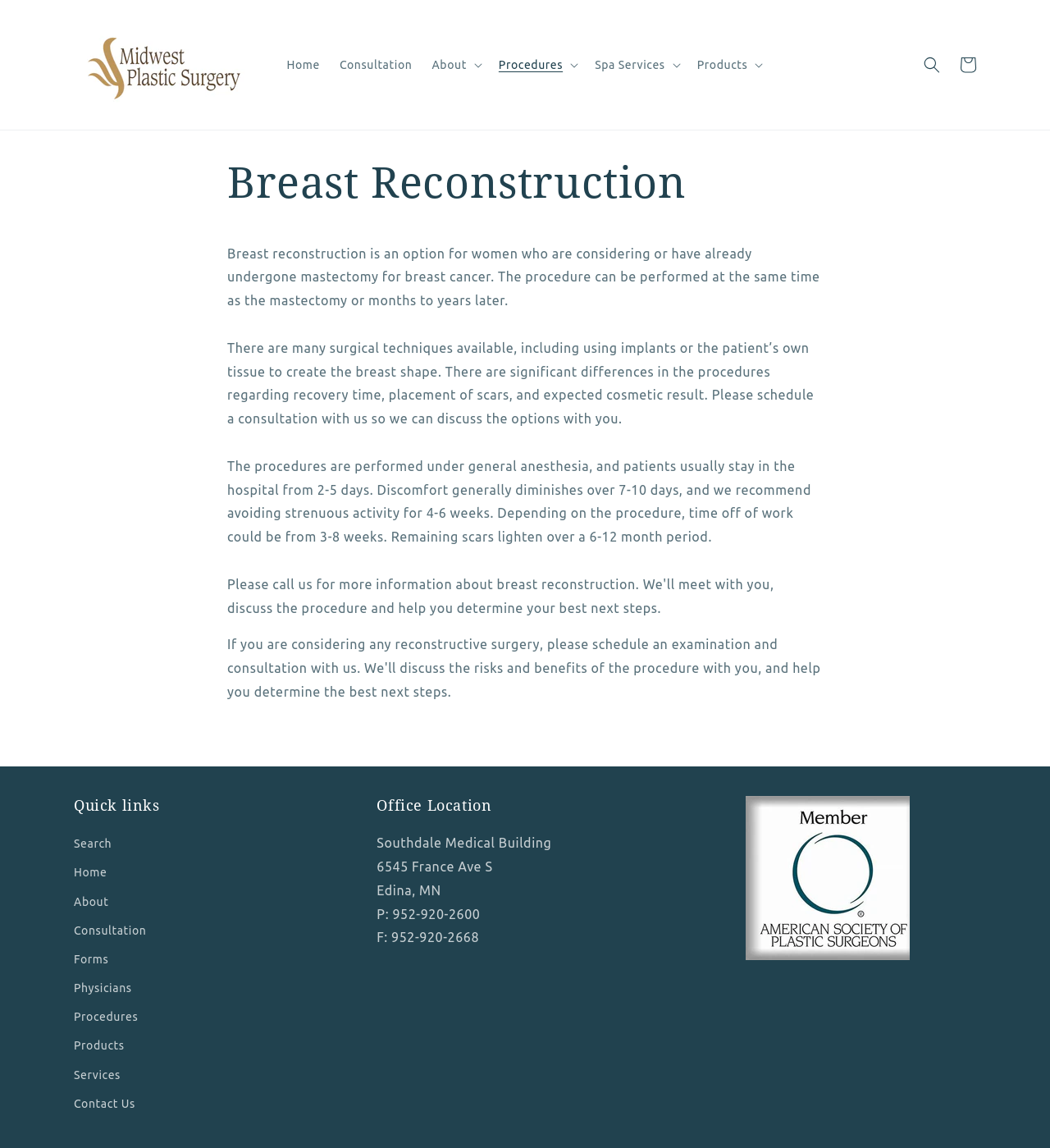Find the bounding box coordinates of the element you need to click on to perform this action: 'Click the 'About' button'. The coordinates should be represented by four float values between 0 and 1, in the format [left, top, right, bottom].

[0.402, 0.041, 0.466, 0.072]